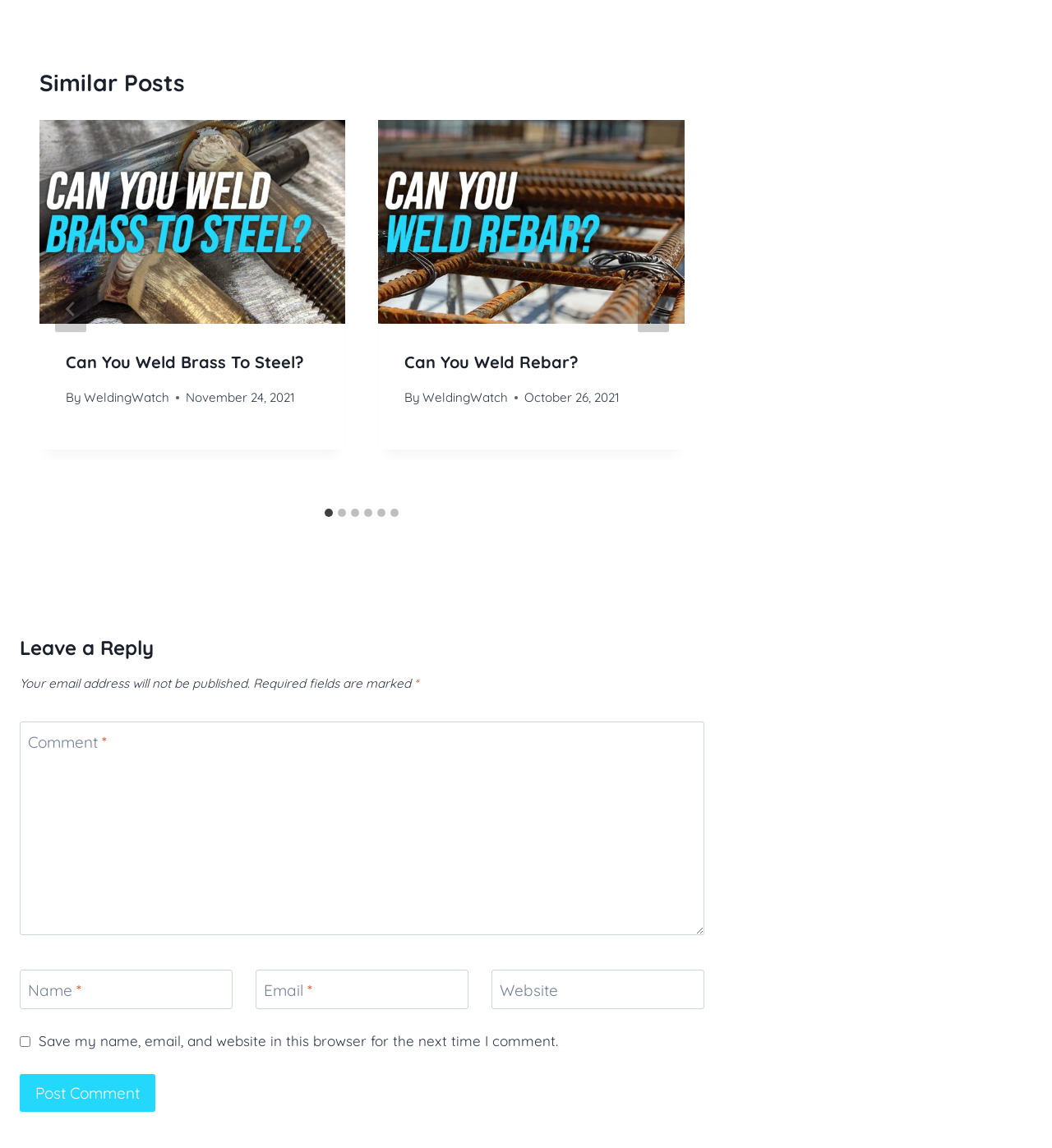What is the purpose of the 'Save my name, email, and website' checkbox?
Please provide a comprehensive answer based on the details in the screenshot.

The 'Save my name, email, and website' checkbox is located in the comment section and allows users to save their information for future comments. When checked, the webpage will store the user's name, email, and website, making it easier for them to leave comments in the future.